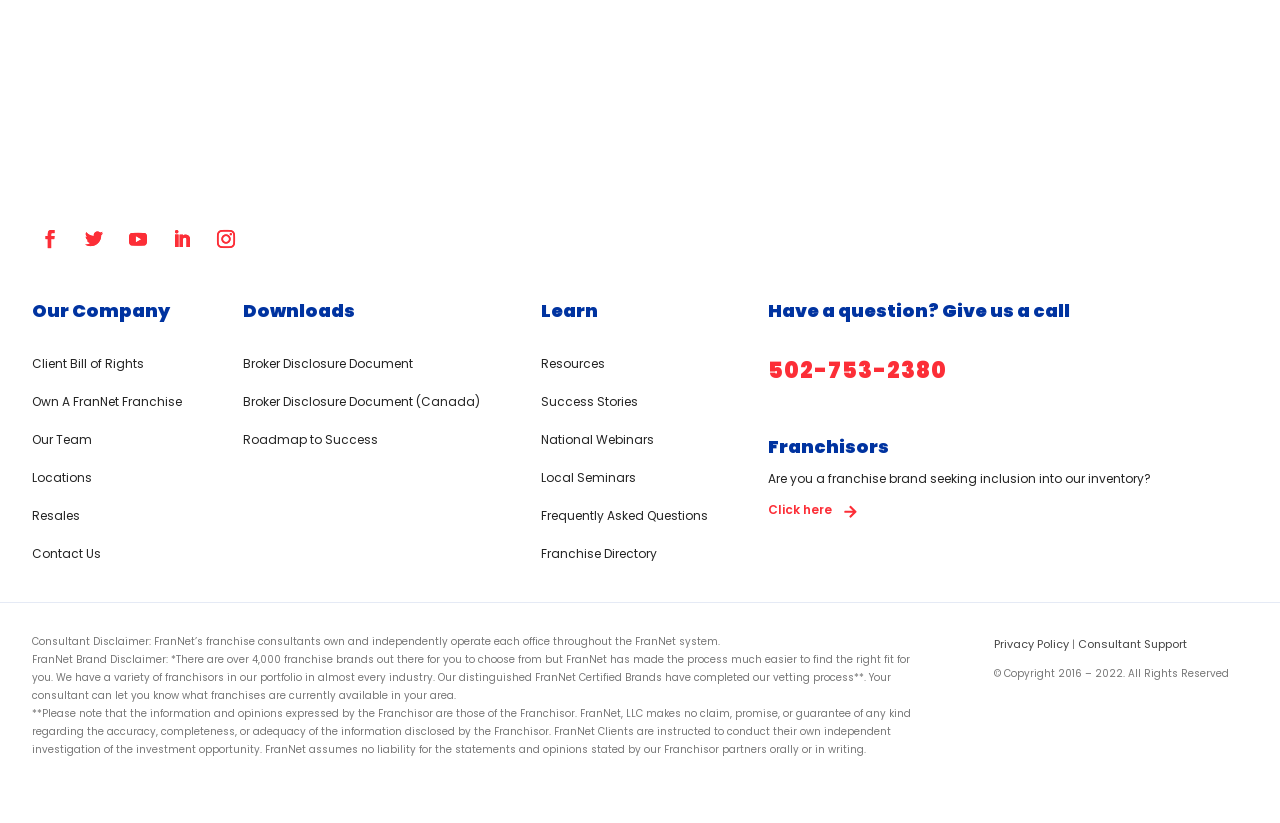Identify the bounding box coordinates of the section to be clicked to complete the task described by the following instruction: "View 'Roadmap to Success'". The coordinates should be four float numbers between 0 and 1, formatted as [left, top, right, bottom].

[0.19, 0.523, 0.295, 0.557]